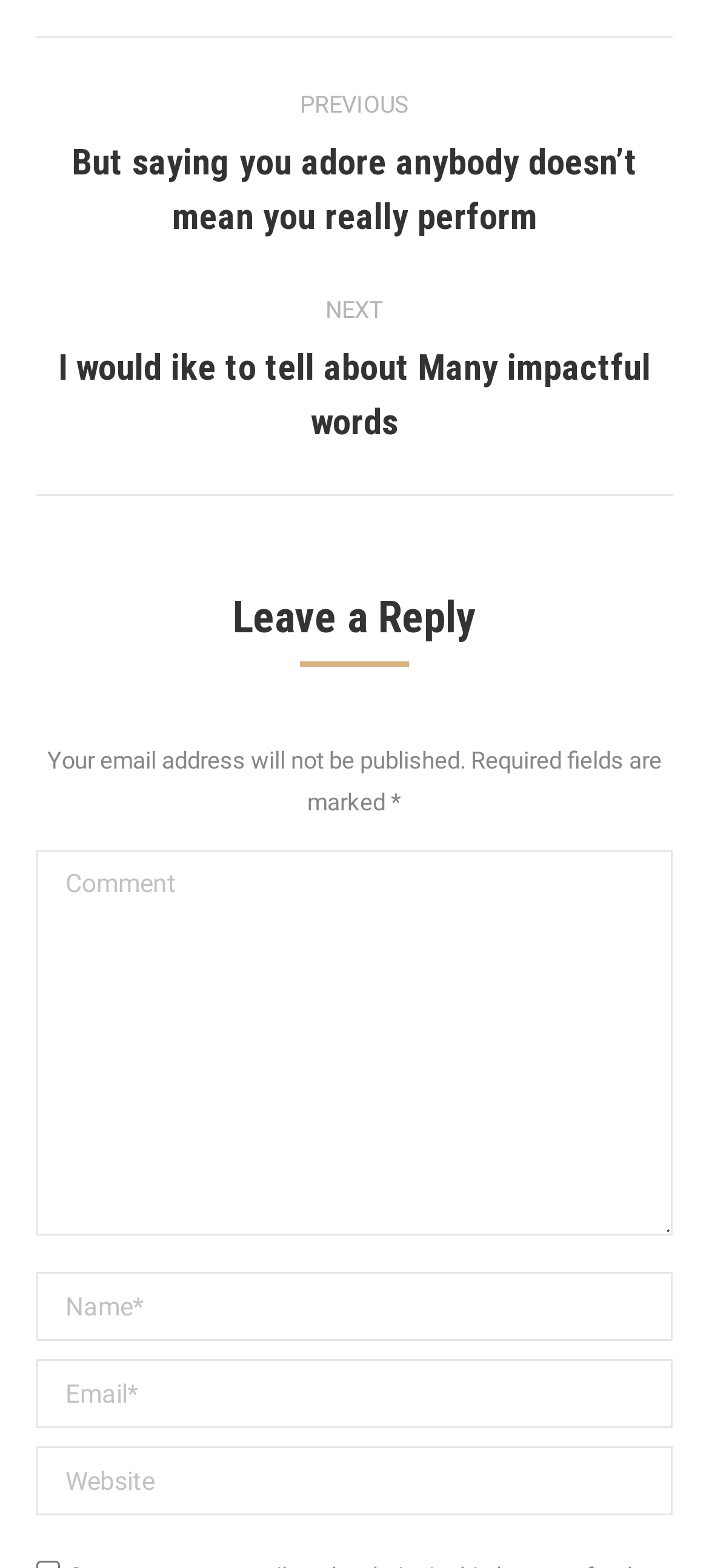Please find the bounding box for the following UI element description. Provide the coordinates in (top-left x, top-left y, bottom-right x, bottom-right y) format, with values between 0 and 1: parent_node: Comment name="comment" placeholder="Comment"

[0.051, 0.542, 0.949, 0.788]